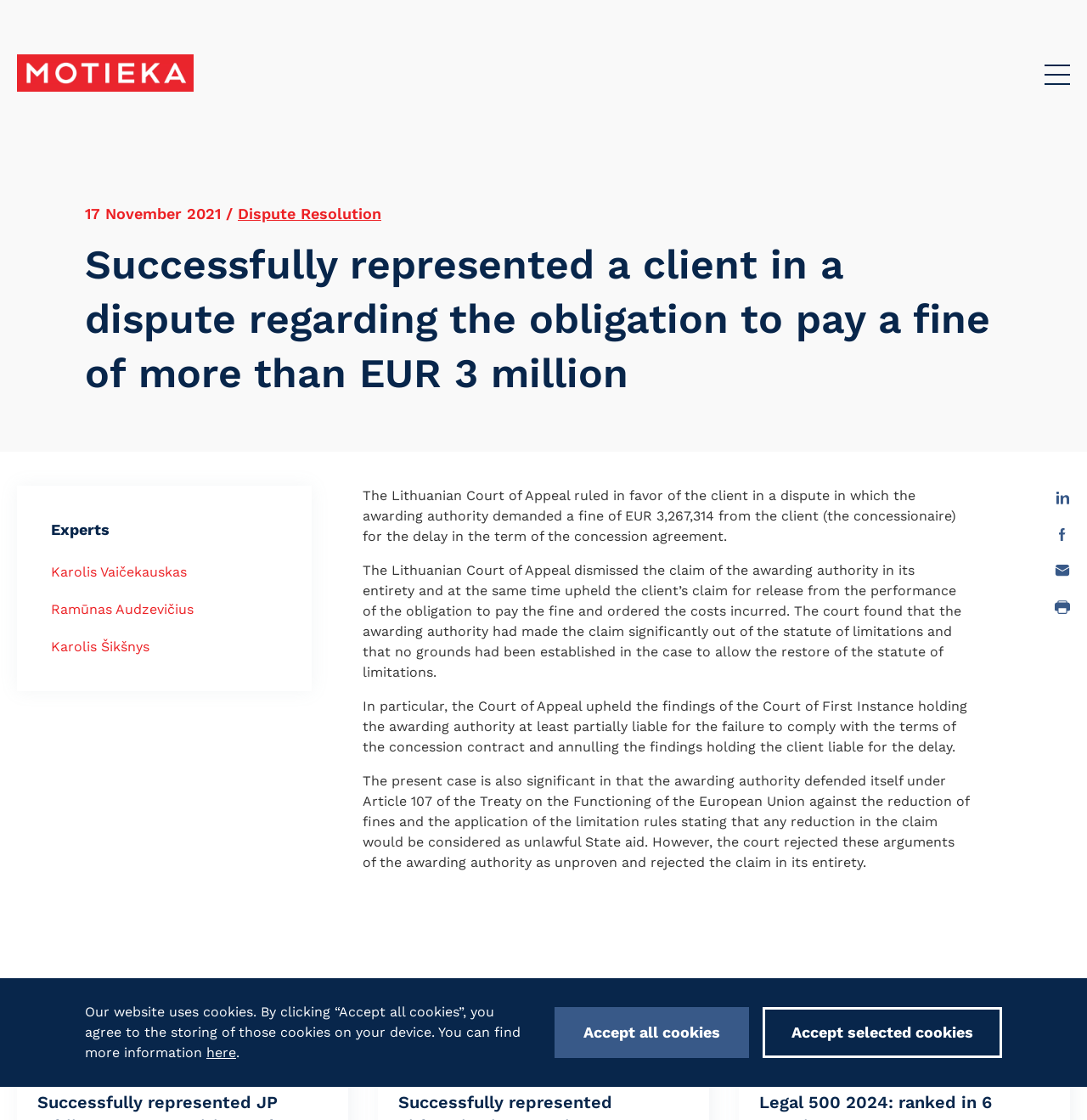What is the name of the court that ruled in favor of the client?
Answer the question with a single word or phrase by looking at the picture.

Lithuanian Court of Appeal